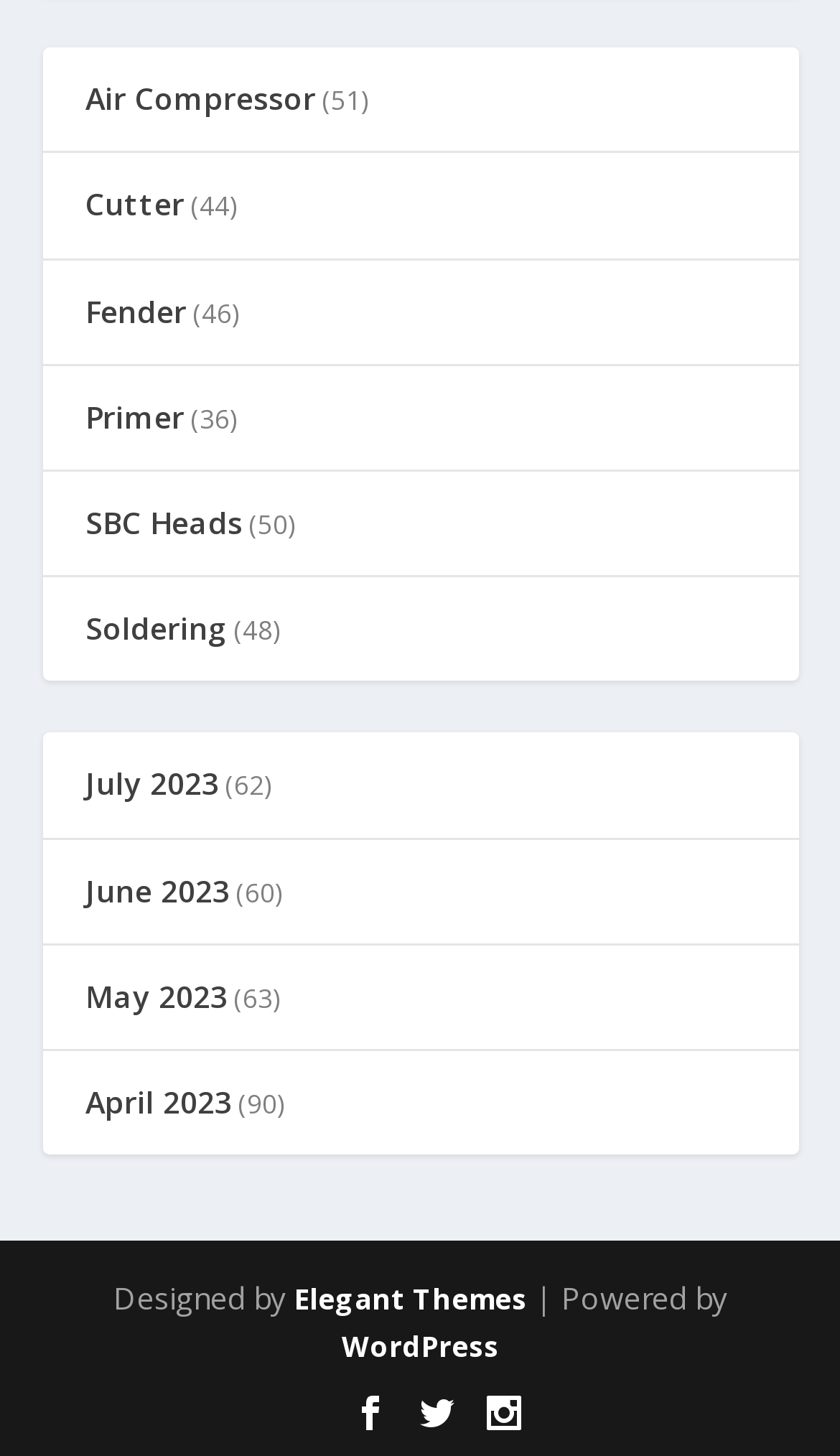Please identify the bounding box coordinates of the element I should click to complete this instruction: 'Check July 2023'. The coordinates should be given as four float numbers between 0 and 1, like this: [left, top, right, bottom].

[0.101, 0.524, 0.26, 0.552]